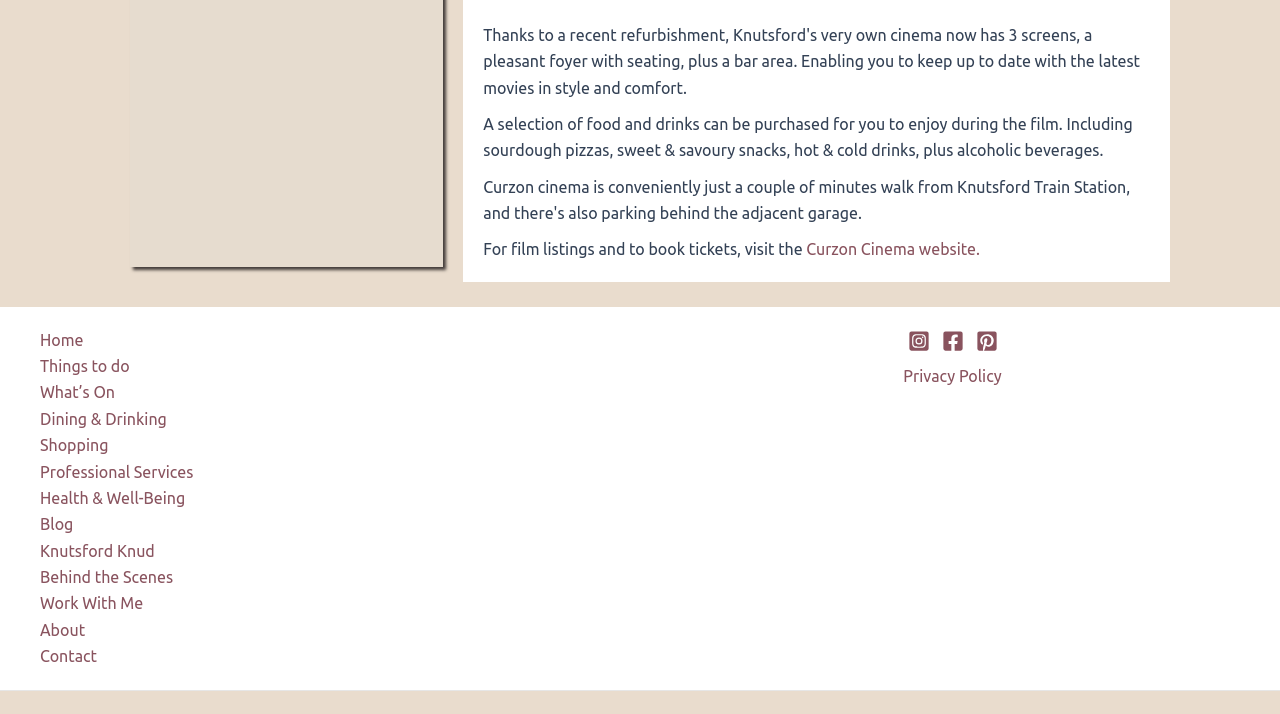Identify the bounding box coordinates of the element to click to follow this instruction: 'View the Privacy Policy'. Ensure the coordinates are four float values between 0 and 1, provided as [left, top, right, bottom].

[0.706, 0.514, 0.783, 0.539]